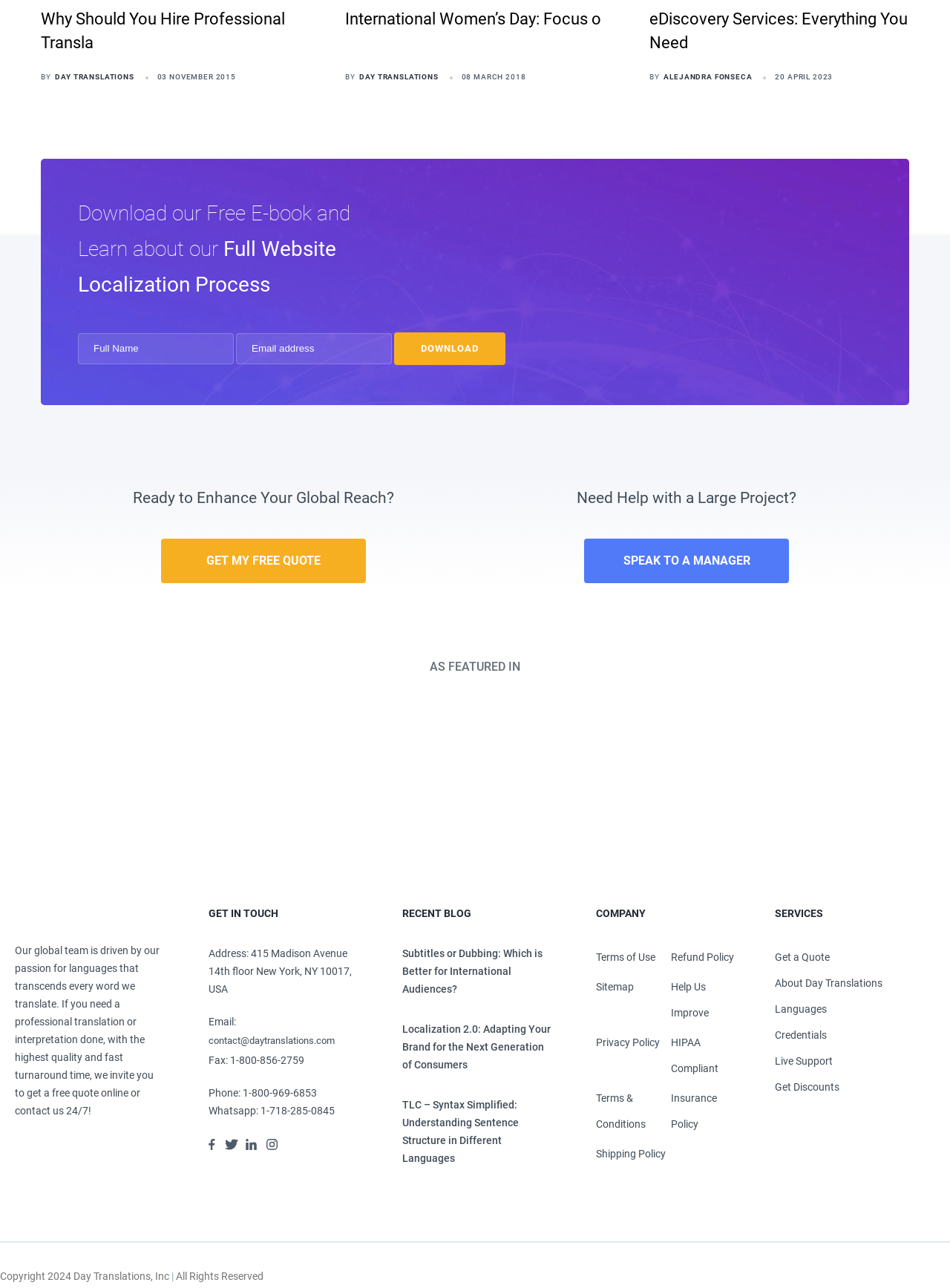Answer the following inquiry with a single word or phrase:
What is the address of the company?

415 Madison Avenue 14th floor New York, NY 10017, USA